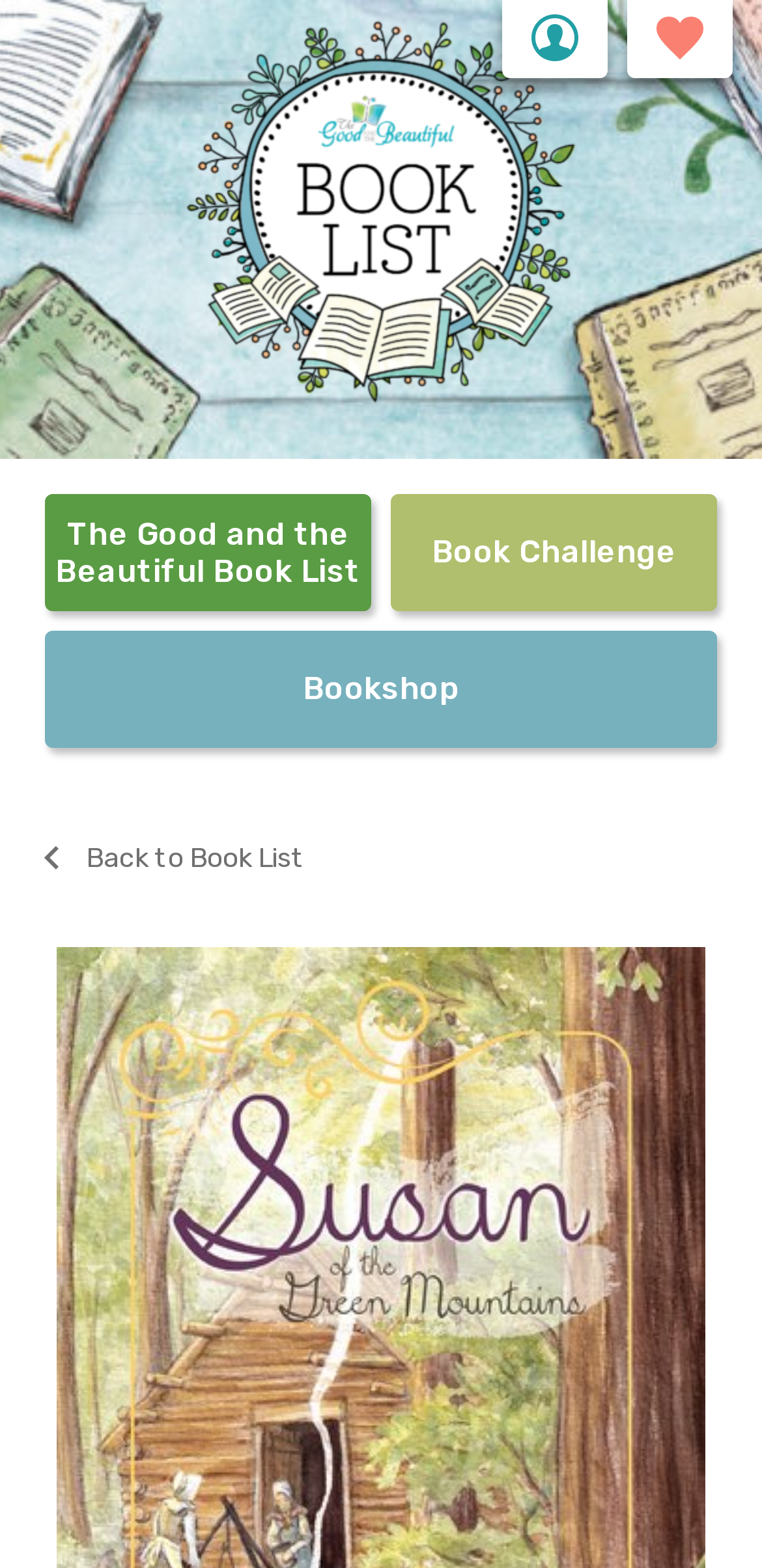Use a single word or phrase to answer the following:
How many links are there in the navigation menu?

3